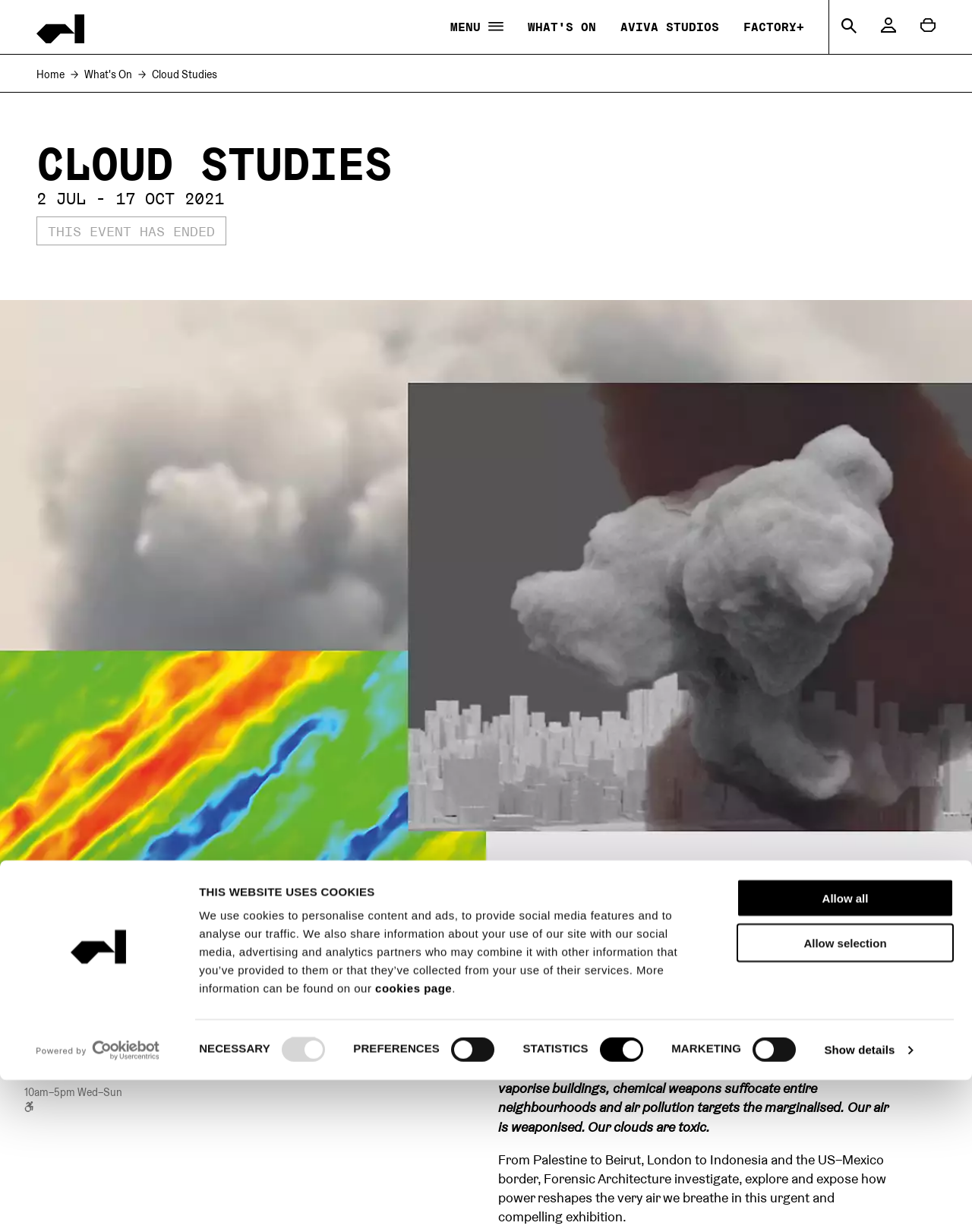Provide a thorough and detailed response to the question by examining the image: 
What is the name of the exhibition?

The name of the exhibition can be found in the heading 'CLOUD STUDIES' on the webpage, which is located at the top of the page.